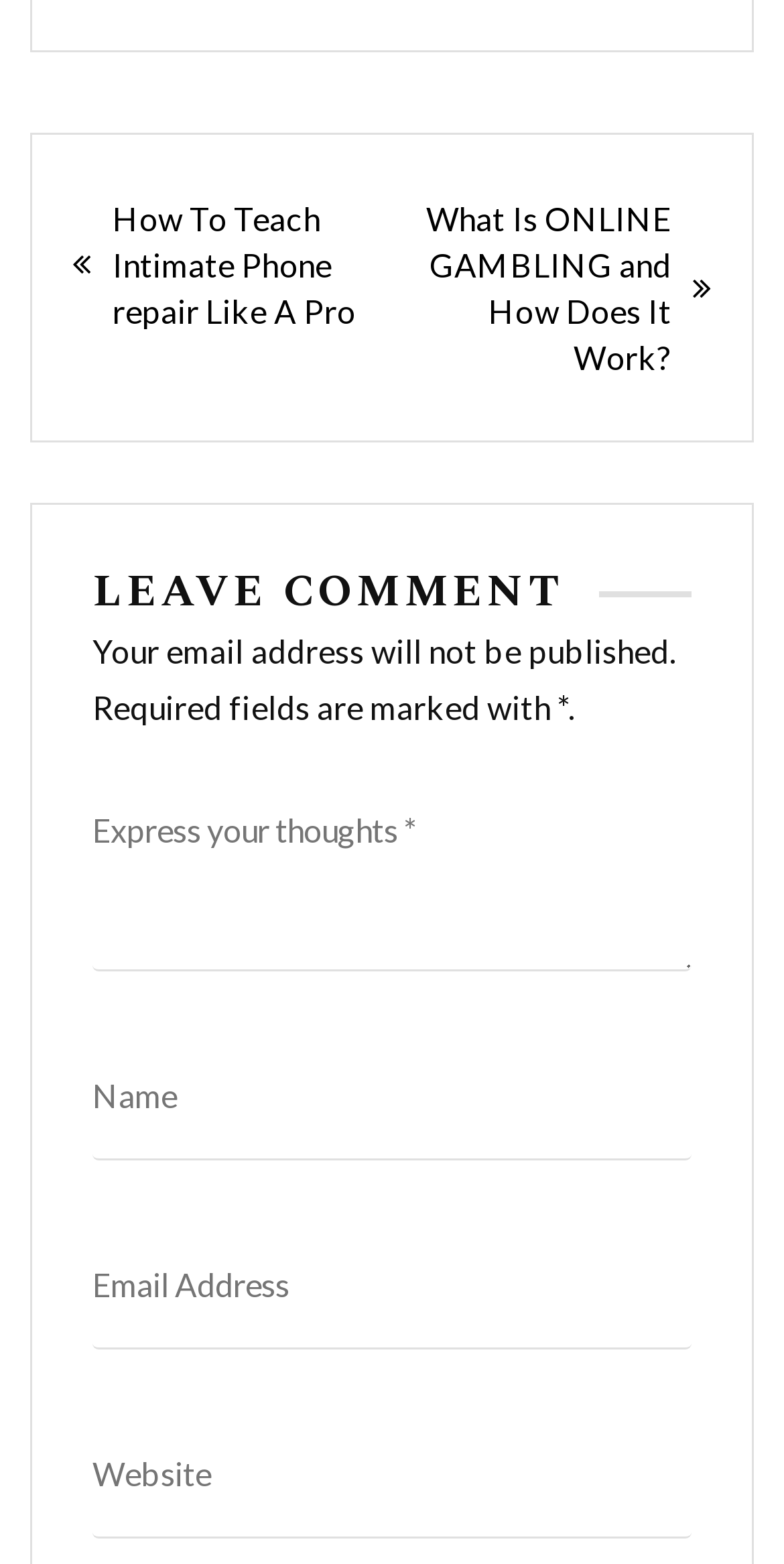Bounding box coordinates are specified in the format (top-left x, top-left y, bottom-right x, bottom-right y). All values are floating point numbers bounded between 0 and 1. Please provide the bounding box coordinate of the region this sentence describes: parent_node: Website name="url" placeholder="Website"

[0.118, 0.904, 0.882, 0.983]